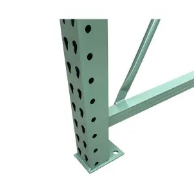What type of use is this upright designed for?
Answer the question using a single word or phrase, according to the image.

Heavy-duty use